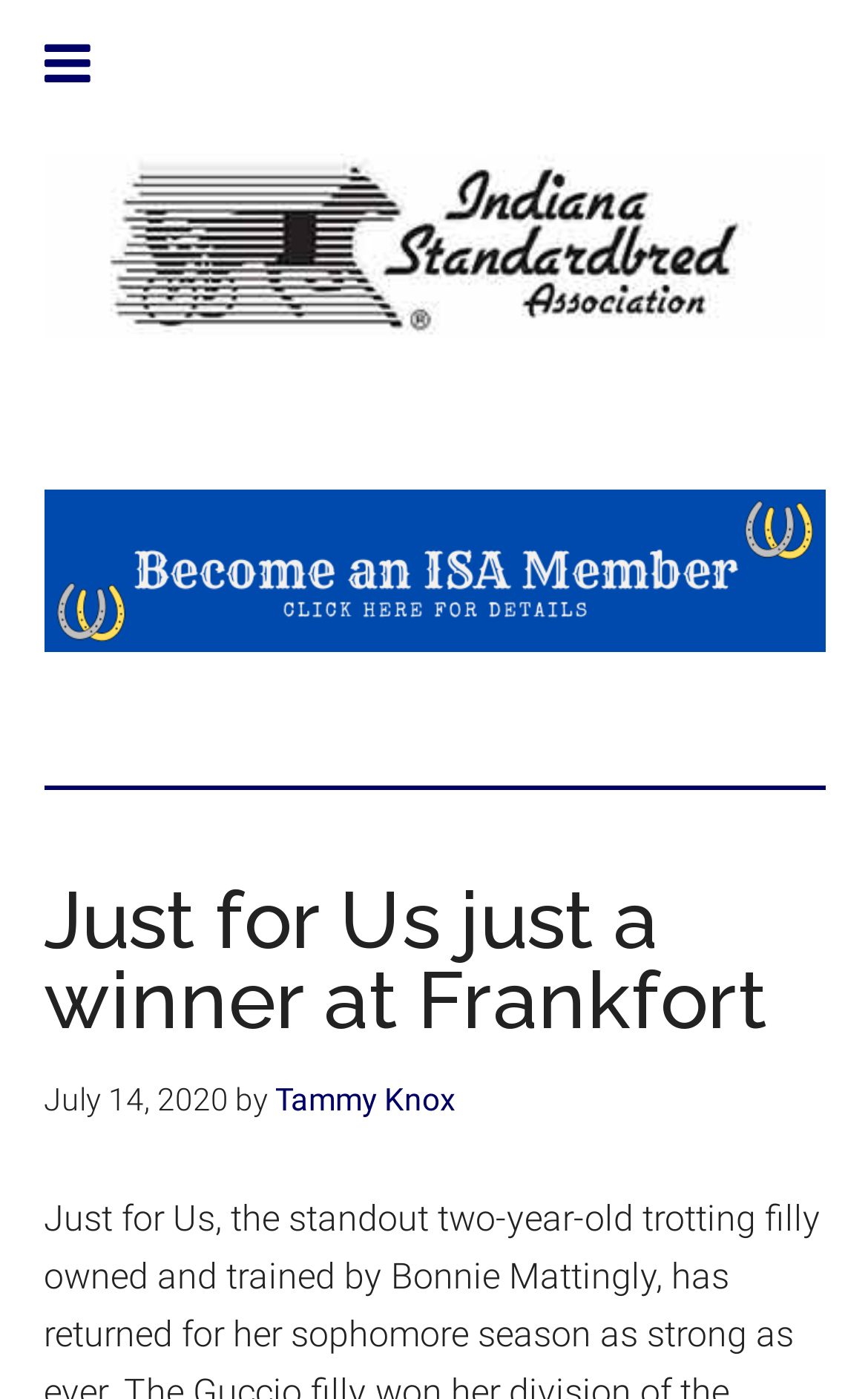Who is the author of the article?
Answer the question with a thorough and detailed explanation.

I found the author of the article by looking at the link element that is a sibling of the time element. The link element has the text 'Tammy Knox', which is likely the author's name.